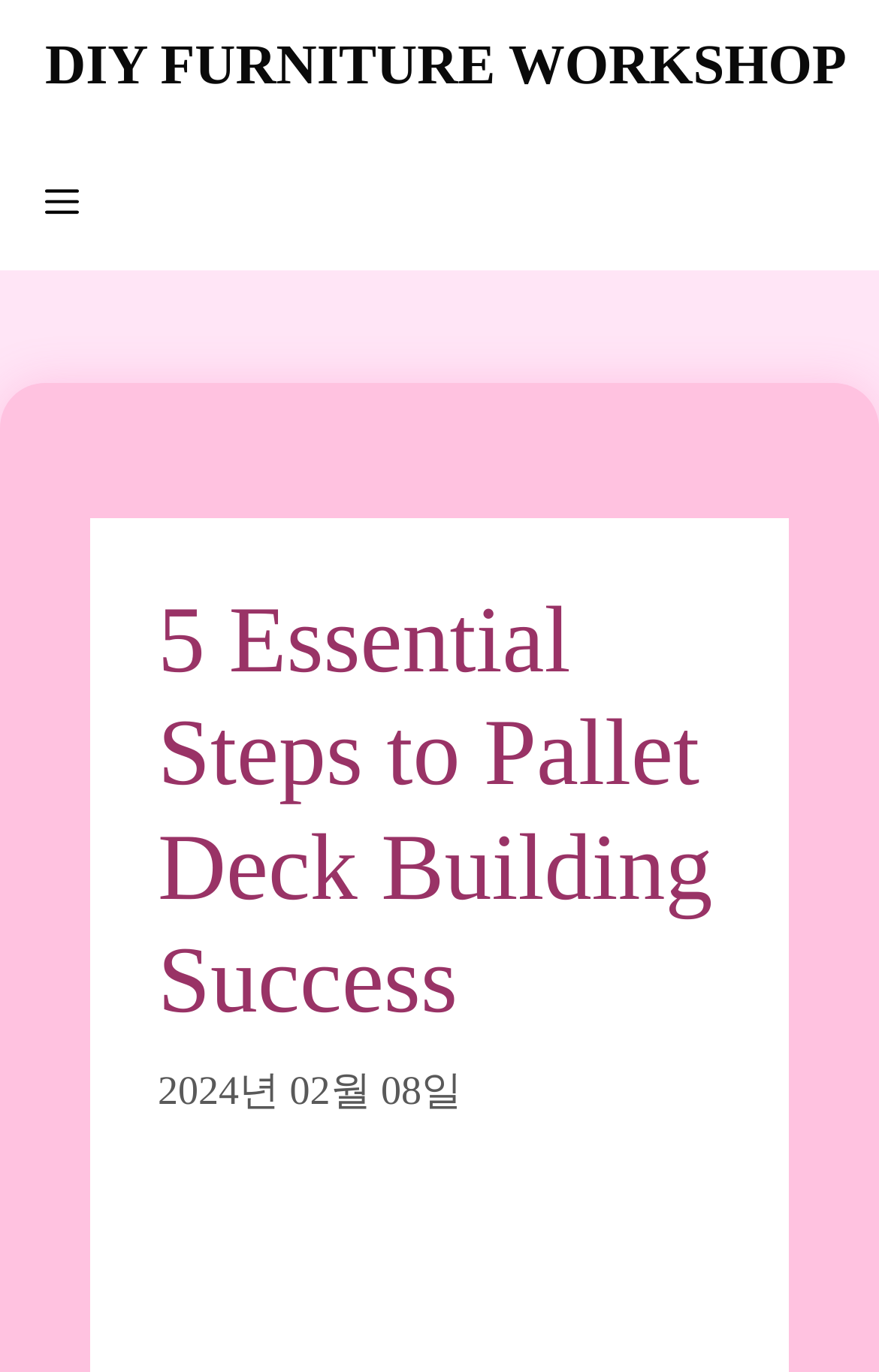Summarize the webpage in an elaborate manner.

The webpage is about Pallet Deck Building, with a focus on sustainable materials and DIY ingenuity. At the top of the page, there is a primary navigation menu that spans the entire width, containing a link to a "DIY FURNITURE WORKSHOP" on the right side, and a "Menu" button on the left side that controls the primary menu. 

Below the navigation menu, there is a main content section that occupies most of the page. It starts with a heading that reads "5 Essential Steps to Pallet Deck Building Success", which is centered near the top of the content section. 

Underneath the heading, there is a time stamp indicating the date "2024년 02월 08일" (February 8, 2024) on the left side of the content section.